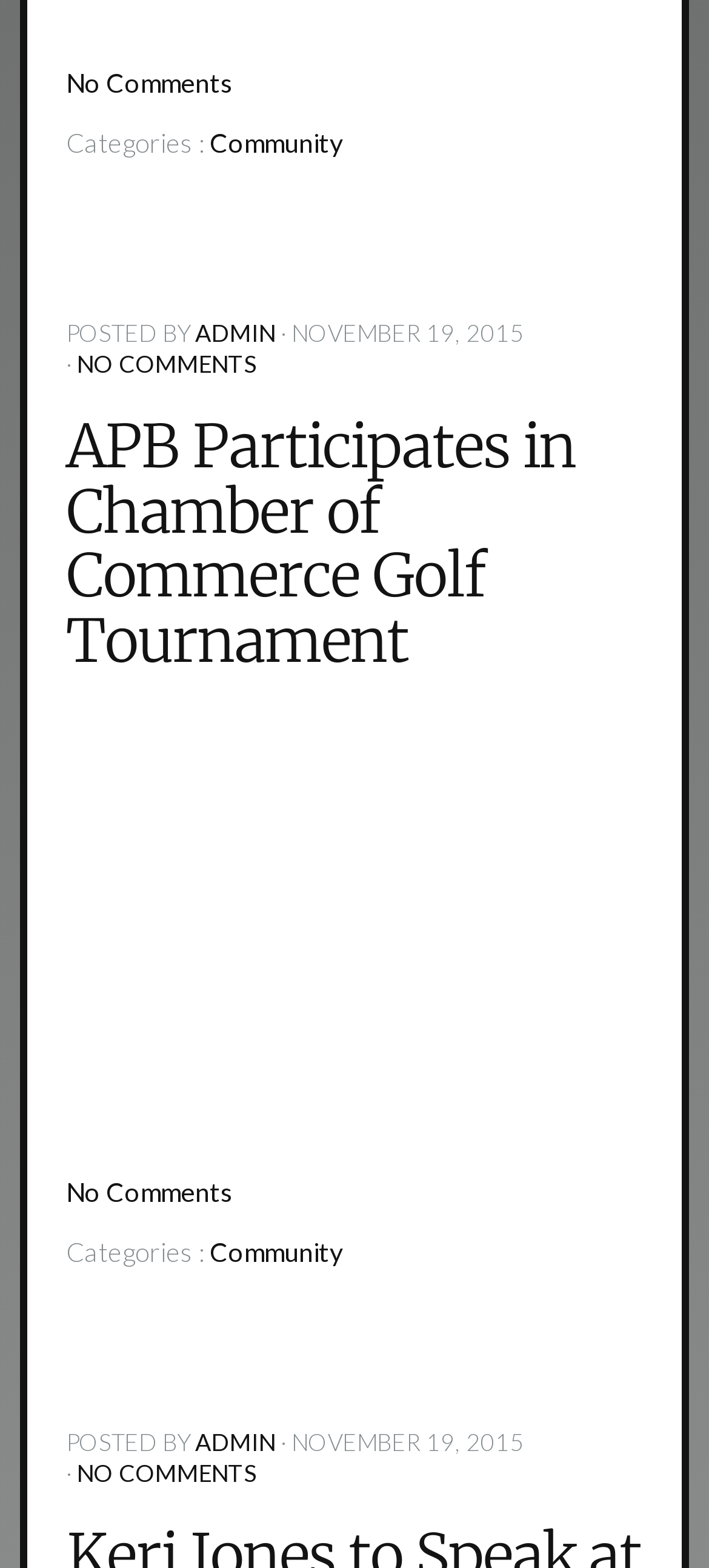Answer the question below with a single word or a brief phrase: 
How many links are there in the webpage?

7